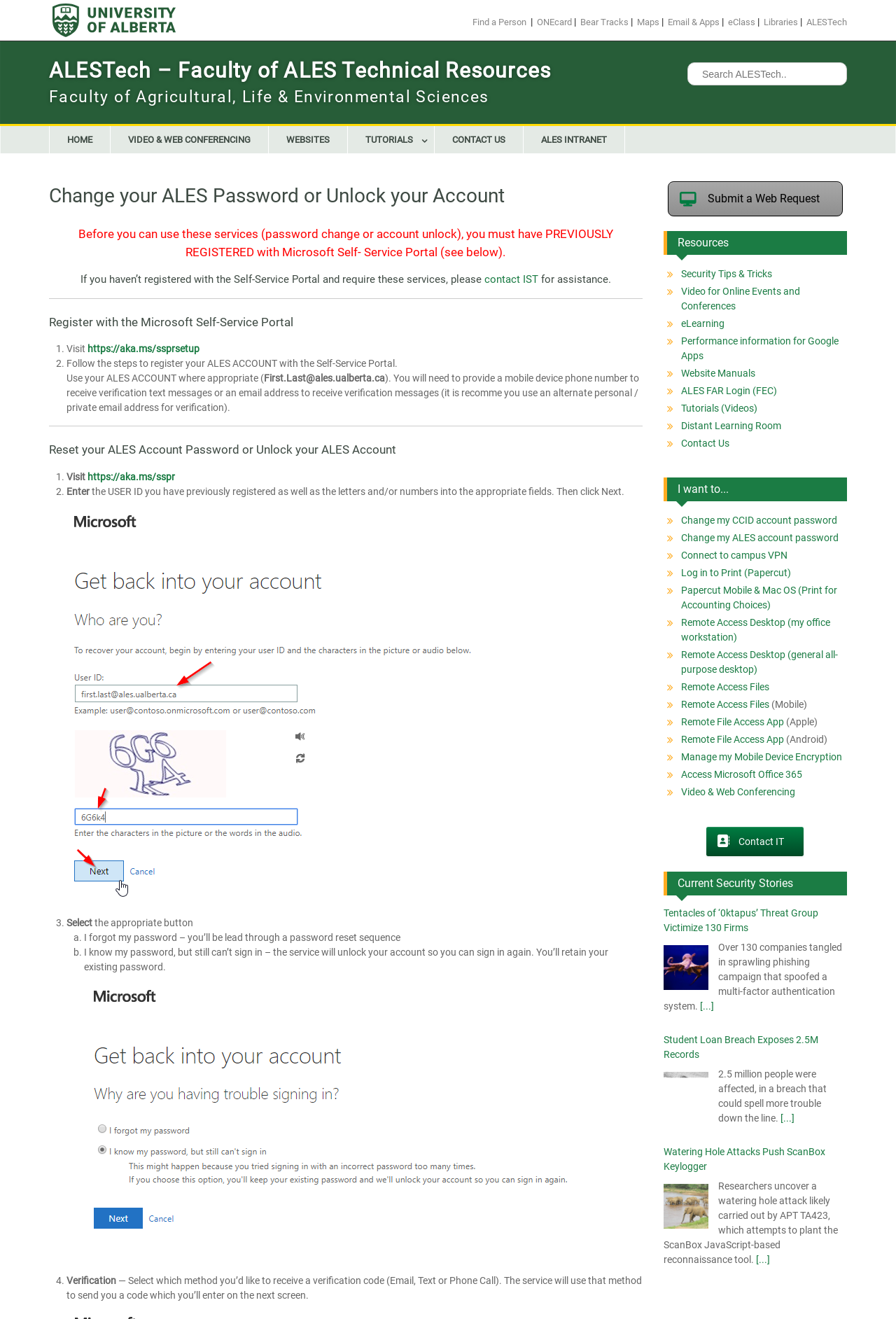Please determine the bounding box coordinates for the element that should be clicked to follow these instructions: "Register with the Microsoft Self-Service Portal".

[0.098, 0.26, 0.223, 0.269]